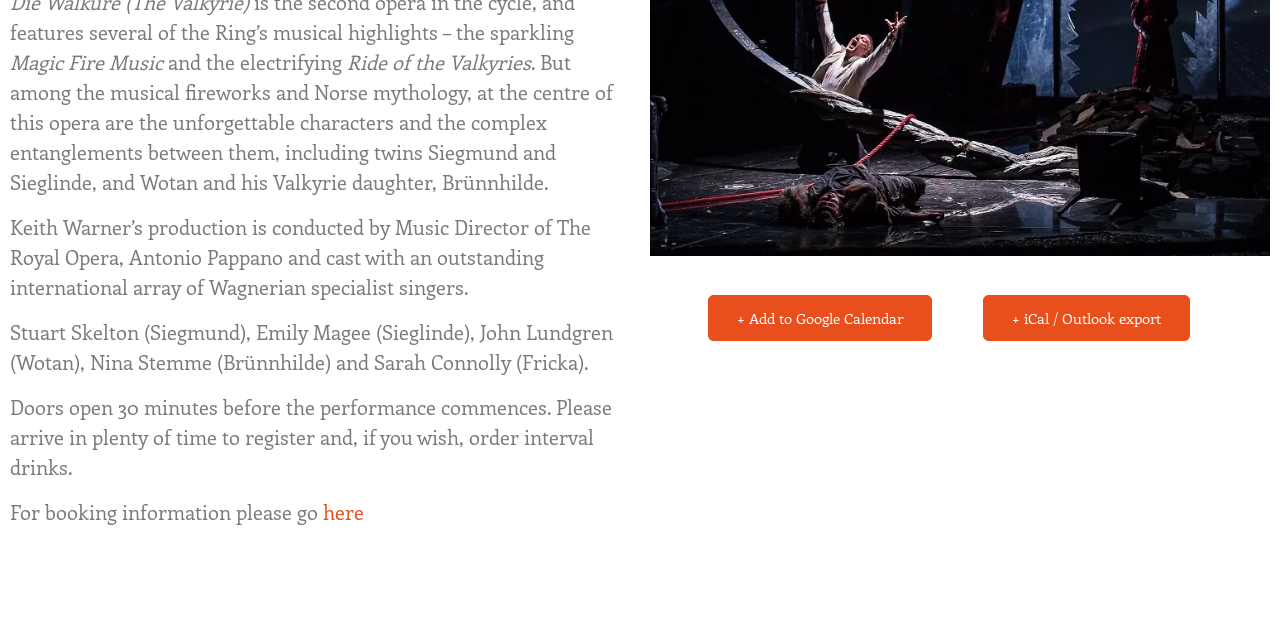Identify the bounding box coordinates for the UI element described as: "+ Add to Google Calendar".

[0.553, 0.46, 0.728, 0.532]